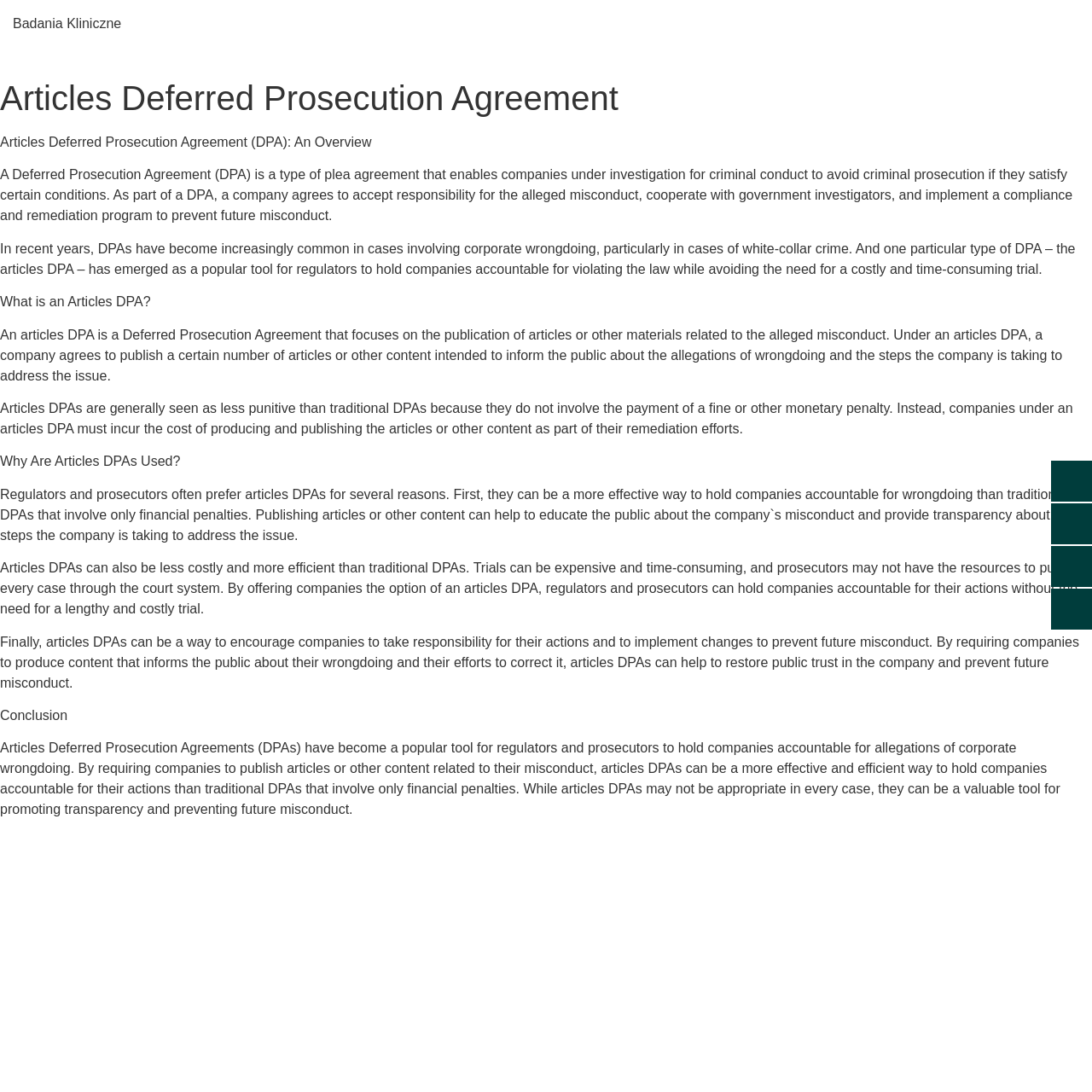Create a detailed narrative describing the layout and content of the webpage.

The webpage is about Articles Deferred Prosecution Agreement (DPA) and its overview. At the top, there is a heading "Articles Deferred Prosecution Agreement" followed by a subheading "A Deferred Prosecution Agreement (DPA) is a type of plea agreement...". Below this, there are several paragraphs of text that explain what a DPA is, its benefits, and how it works. The text is divided into sections with headings such as "What is an Articles DPA?", "Why Are Articles DPAs Used?", and "Conclusion".

On the top-right corner, there is a small text "Badania Kliniczne" which seems to be a separate element. At the bottom-right corner, there are four links arranged vertically, but their contents are not specified.

The main content of the webpage is a series of paragraphs that provide detailed information about Articles DPA, its advantages, and its applications. The text is well-structured and easy to follow, with clear headings and concise language. Overall, the webpage appears to be an informative article or blog post about Articles DPA.